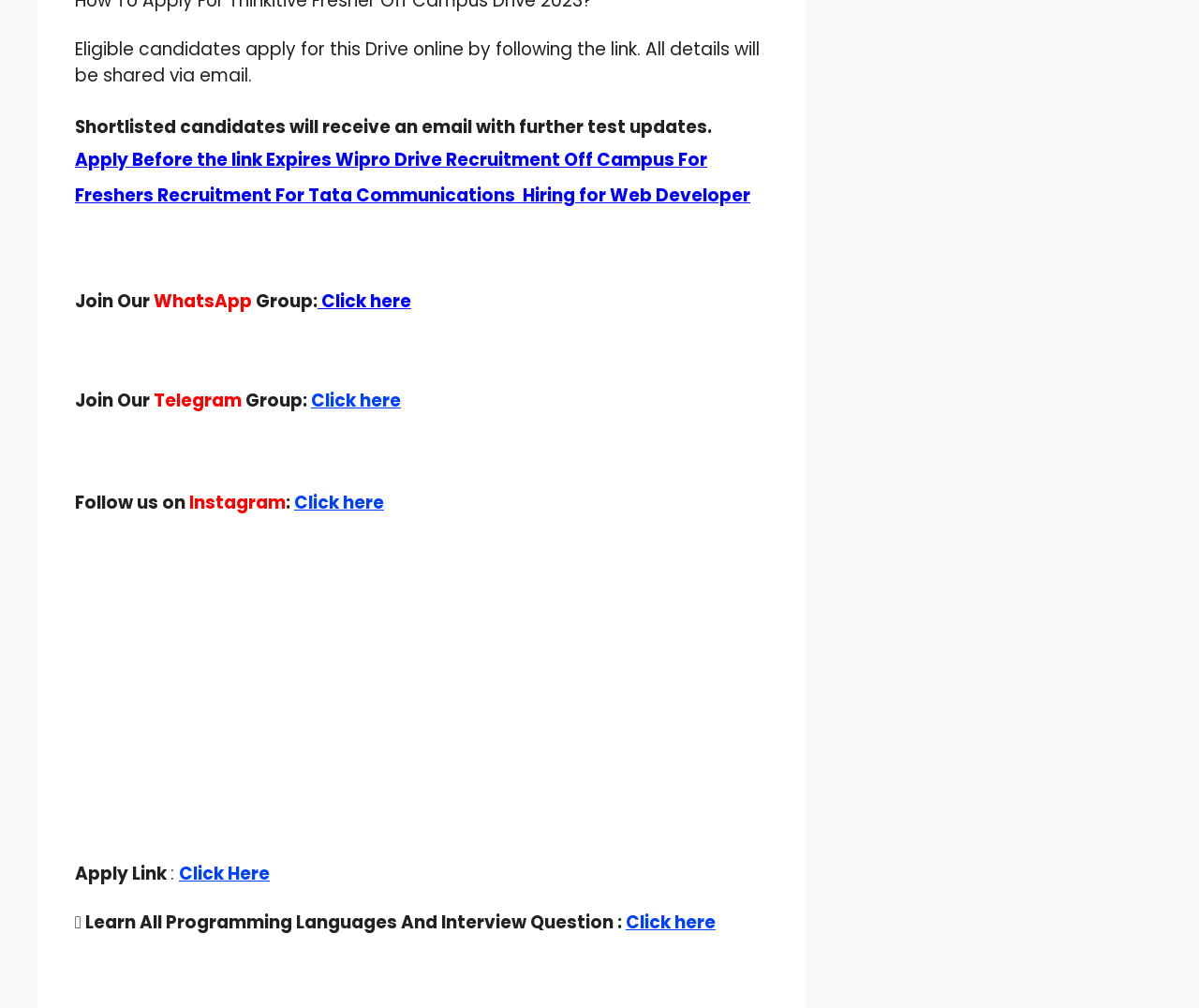Identify the bounding box coordinates of the clickable region to carry out the given instruction: "Check Deloitte Hiring Internship 2024".

[0.719, 0.166, 0.927, 0.214]